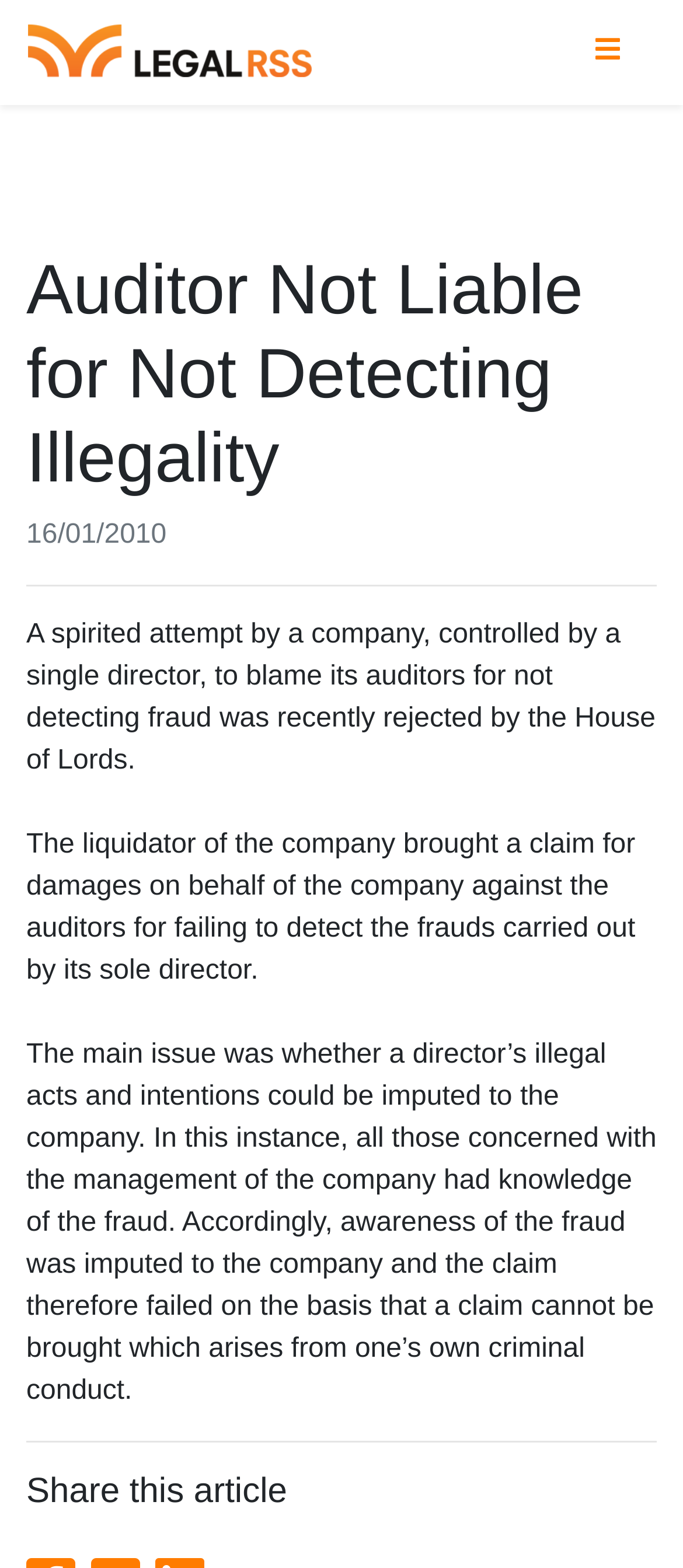What is the outcome of the claim?
Please ensure your answer is as detailed and informative as possible.

According to the static text element, 'the claim therefore failed on the basis that a claim cannot be brought which arises from one’s own criminal conduct.'